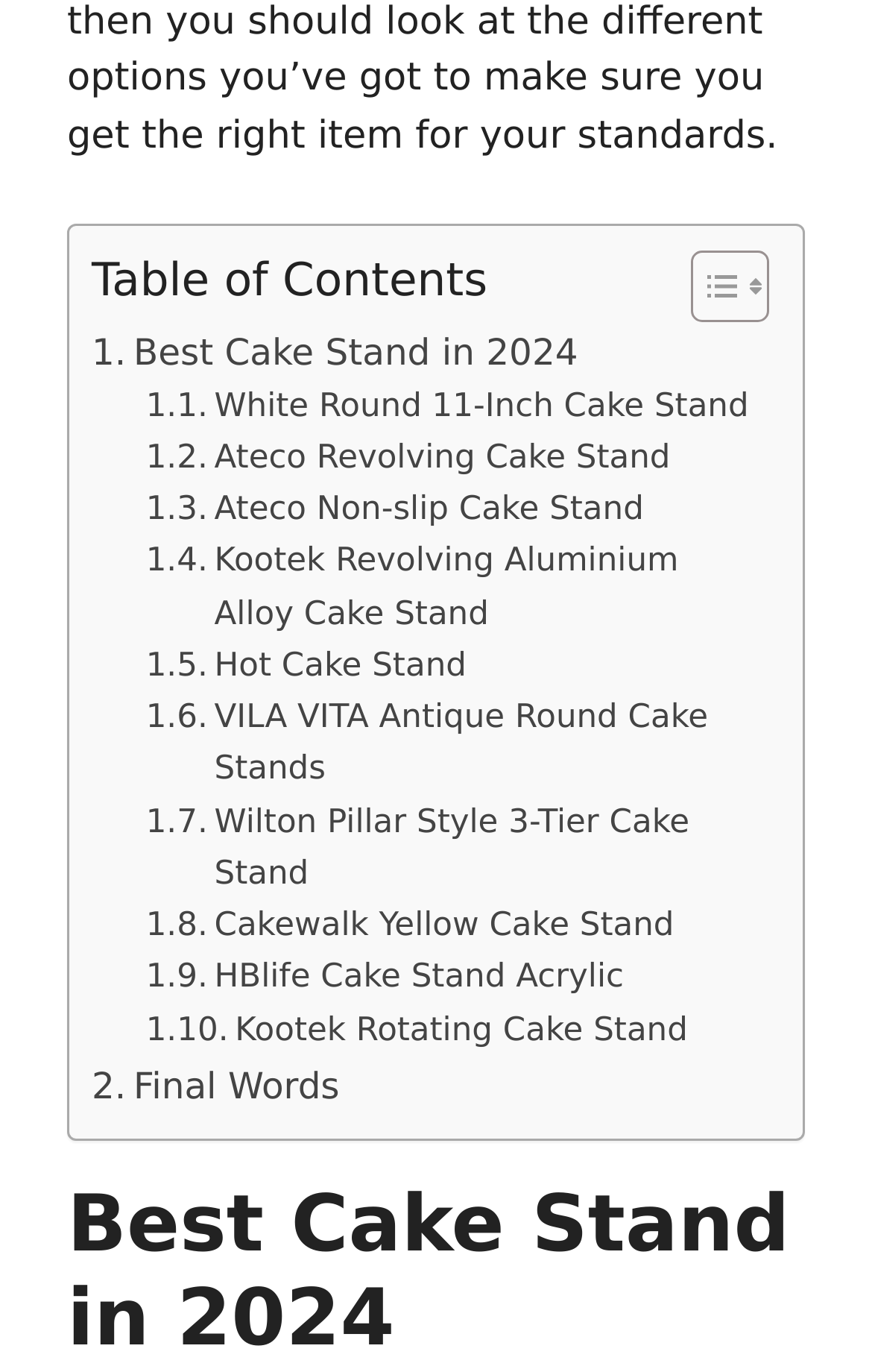What is the title of the table of contents?
Look at the image and answer with only one word or phrase.

Table of Contents